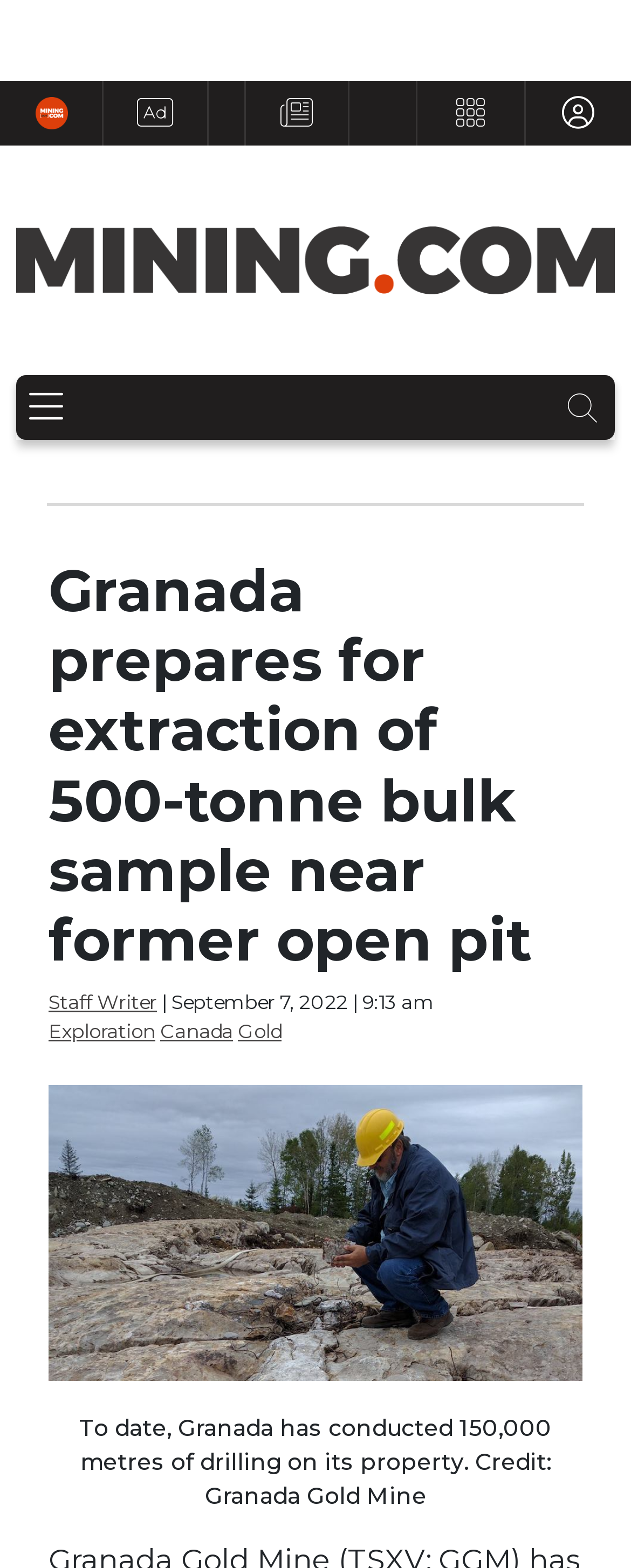Pinpoint the bounding box coordinates of the area that must be clicked to complete this instruction: "View the article about Exploration".

[0.077, 0.65, 0.246, 0.665]